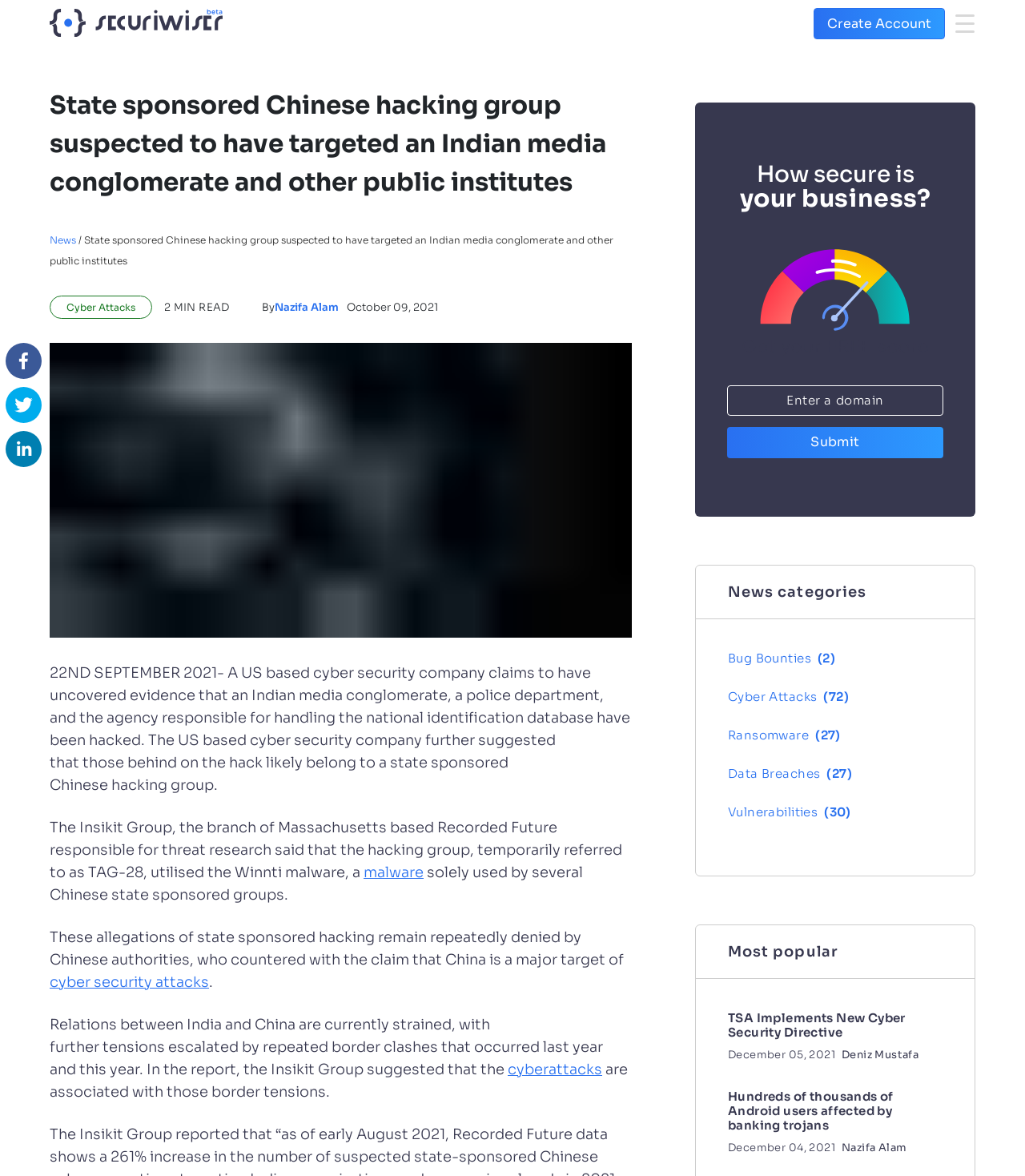Give a succinct answer to this question in a single word or phrase: 
What is the name of the author of the news article?

Nazifa Alam